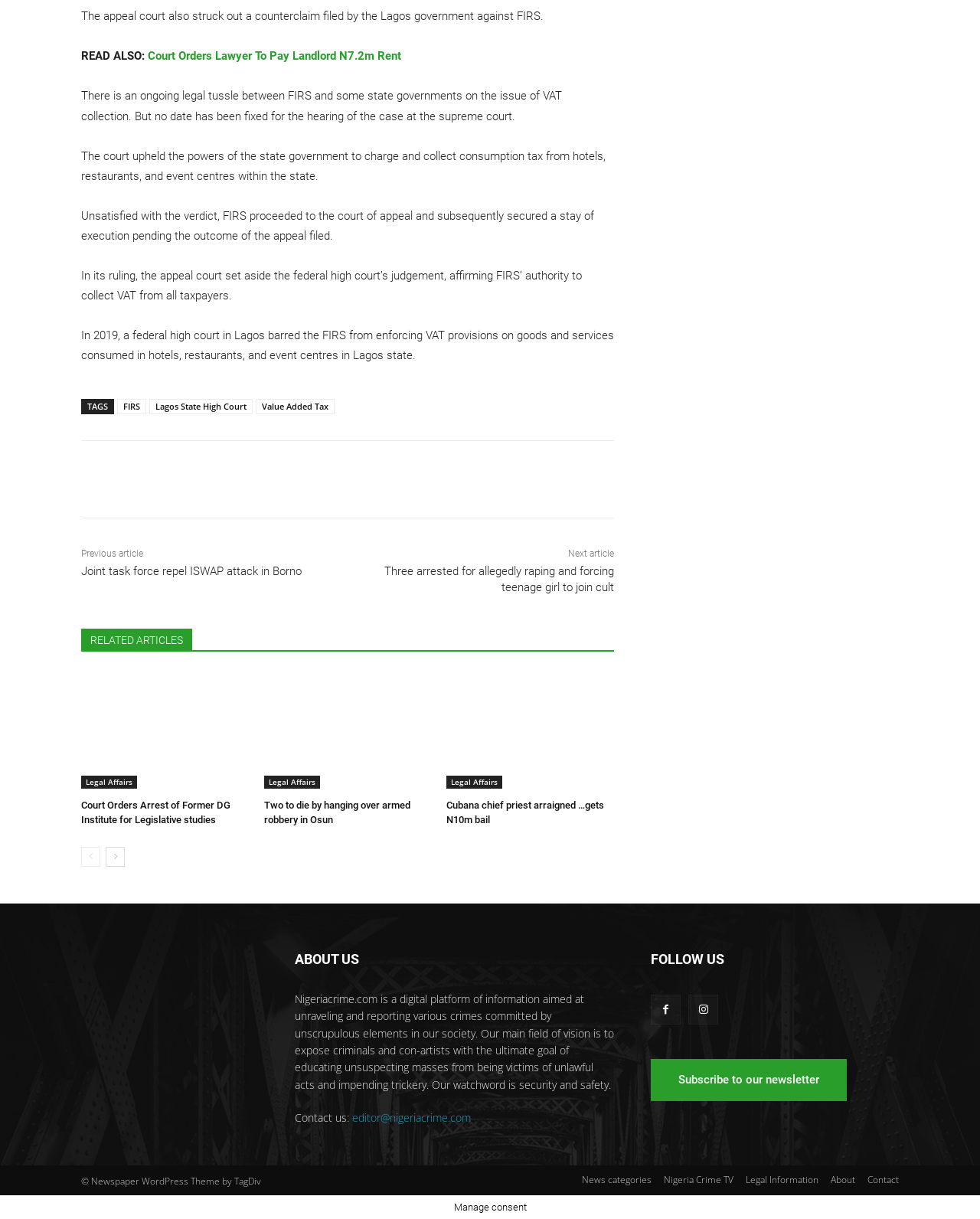What is the name of the theme used by Nigeriacrime.com?
Respond with a short answer, either a single word or a phrase, based on the image.

Newspaper WordPress Theme by TagDiv